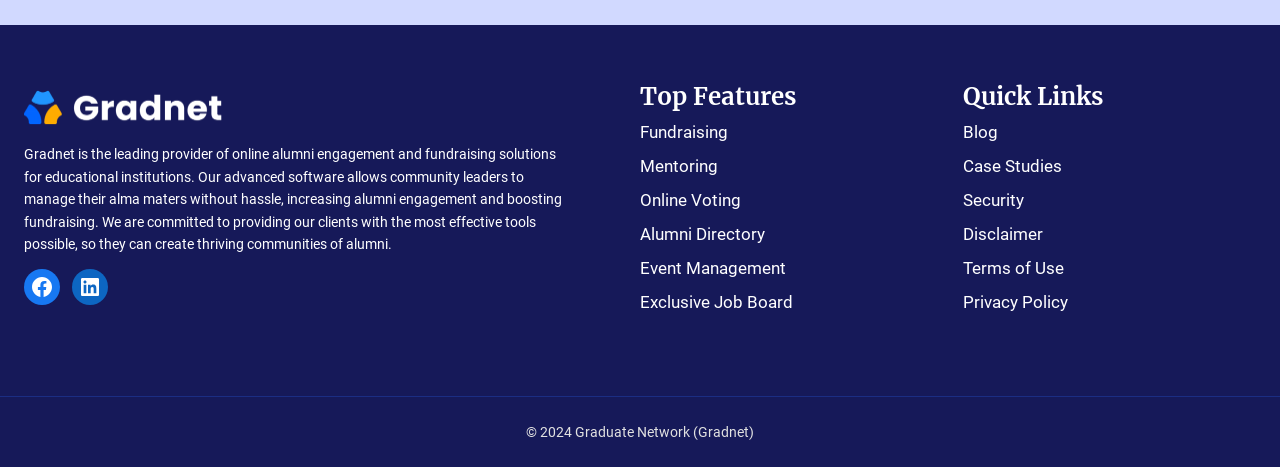Locate and provide the bounding box coordinates for the HTML element that matches this description: "Disclaimer".

[0.752, 0.465, 0.981, 0.538]